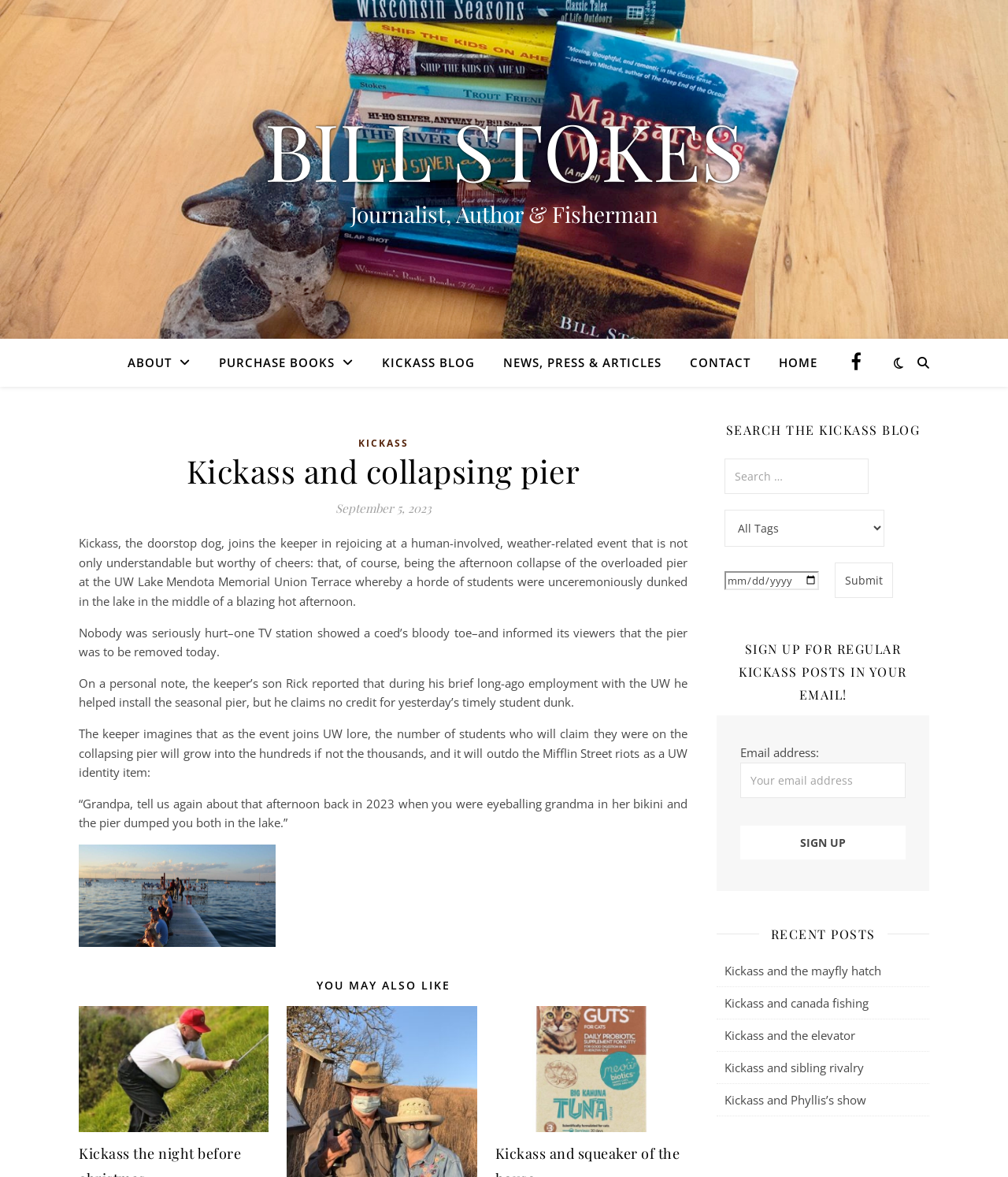How many links are in the 'YOU MAY ALSO LIKE' section?
Use the screenshot to answer the question with a single word or phrase.

2